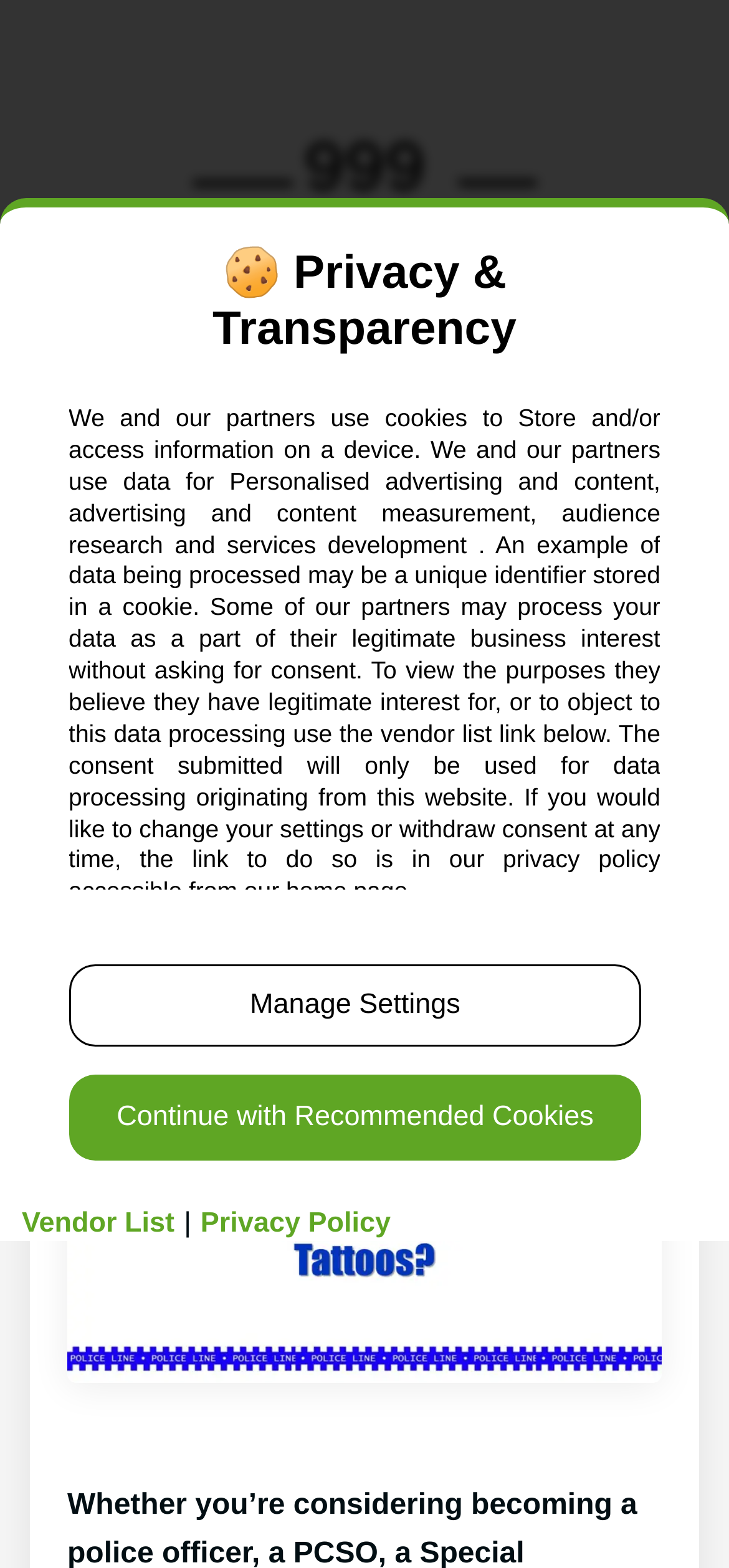Provide your answer to the question using just one word or phrase: What is the logo of 999 Essentials?

green handcuffs